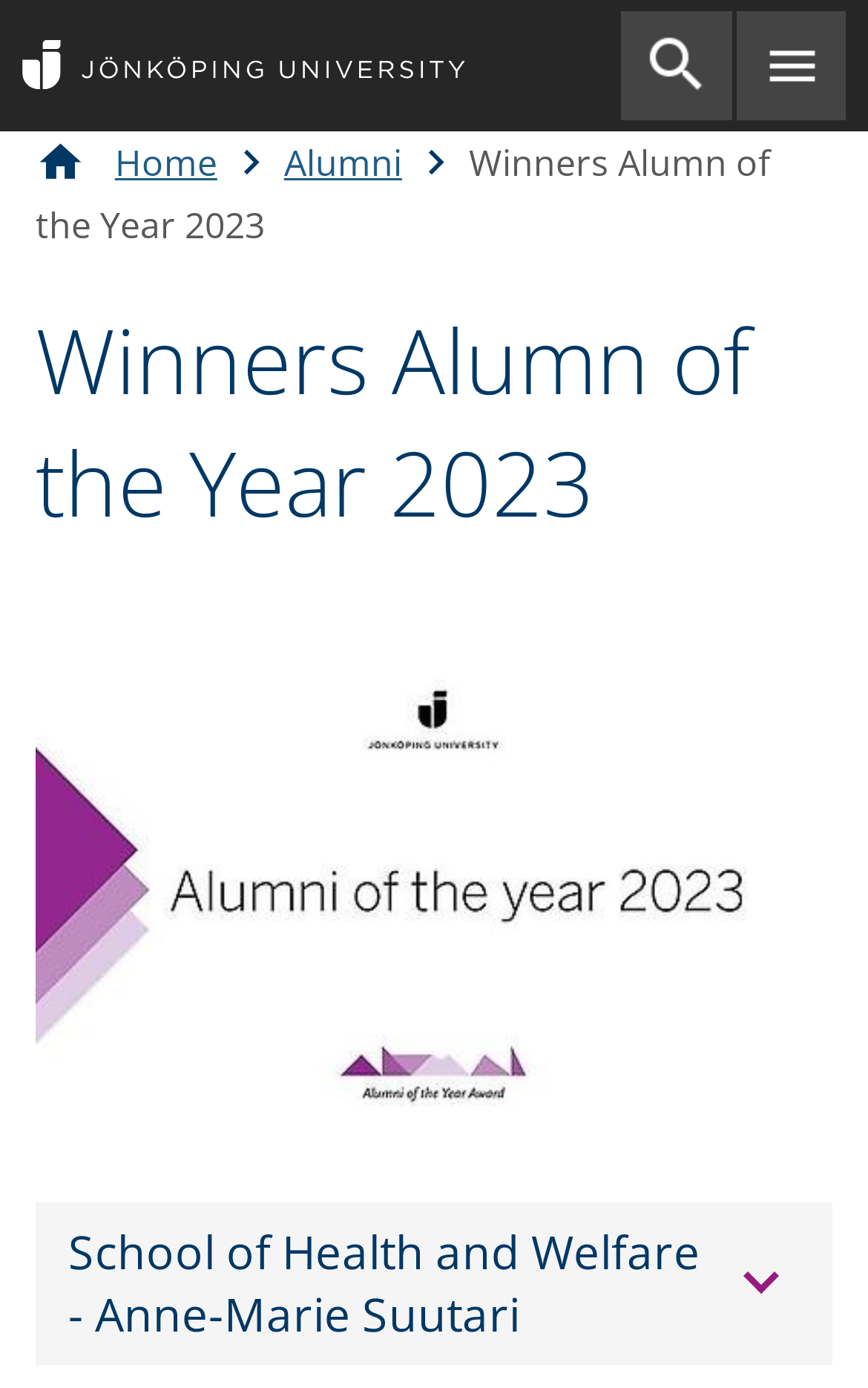What is the position of the logotype link?
Look at the screenshot and respond with a single word or phrase.

Top left